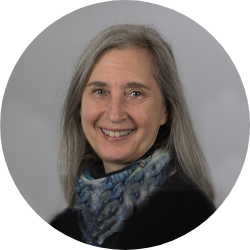Review the image closely and give a comprehensive answer to the question: What is the woman known for?

The caption states that this portrait is likely representative of Nell Minow, known for her work as the Movie Mom, which includes film reviews and commentary, indicating that she is known for her work in film criticism and commentary.